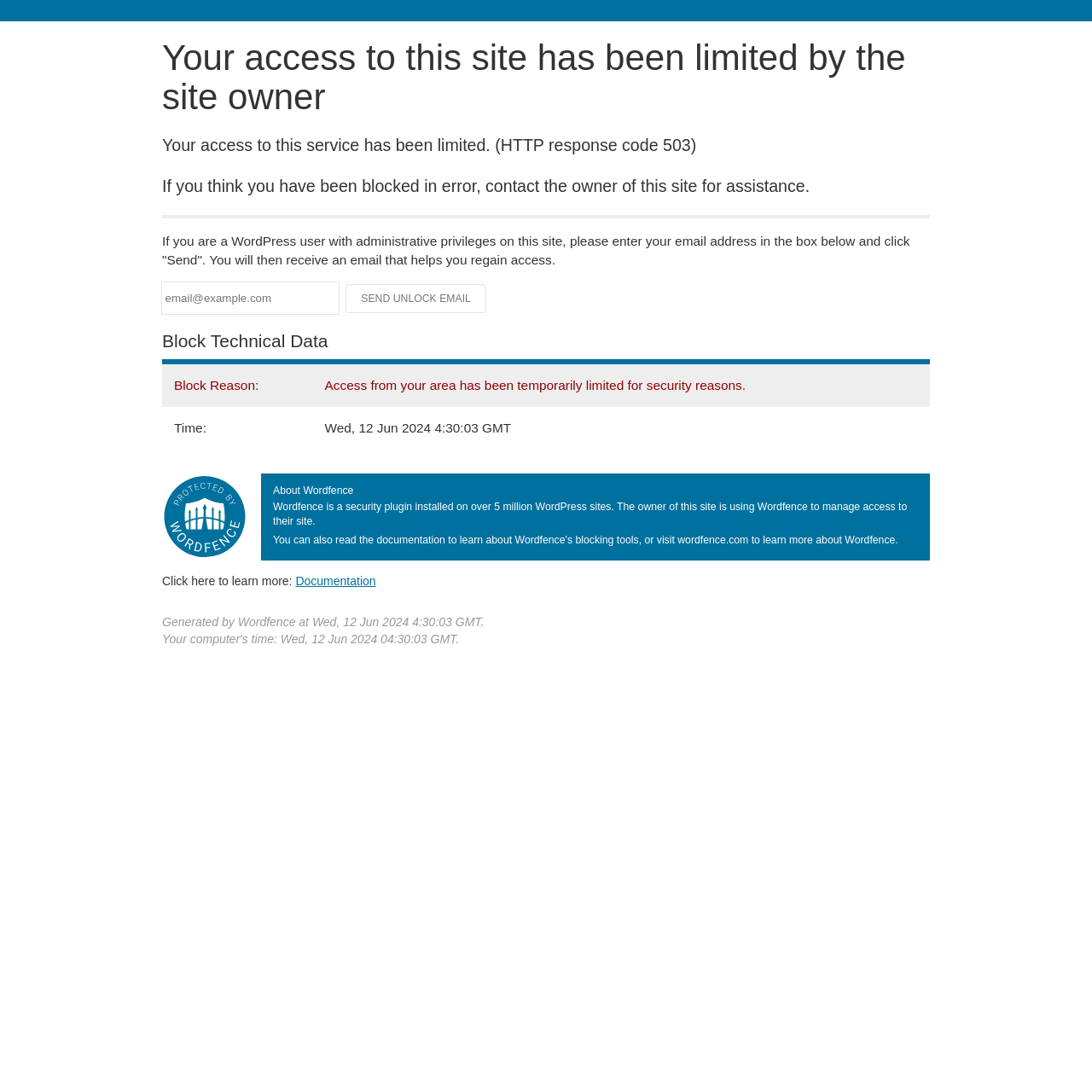Using the information in the image, could you please answer the following question in detail:
What is the timestamp of the Wordfence generation?

The timestamp of the Wordfence generation is mentioned at the bottom of the page, which says 'Generated by Wordfence at Wed, 12 Jun 2024 4:30:03 GMT.'